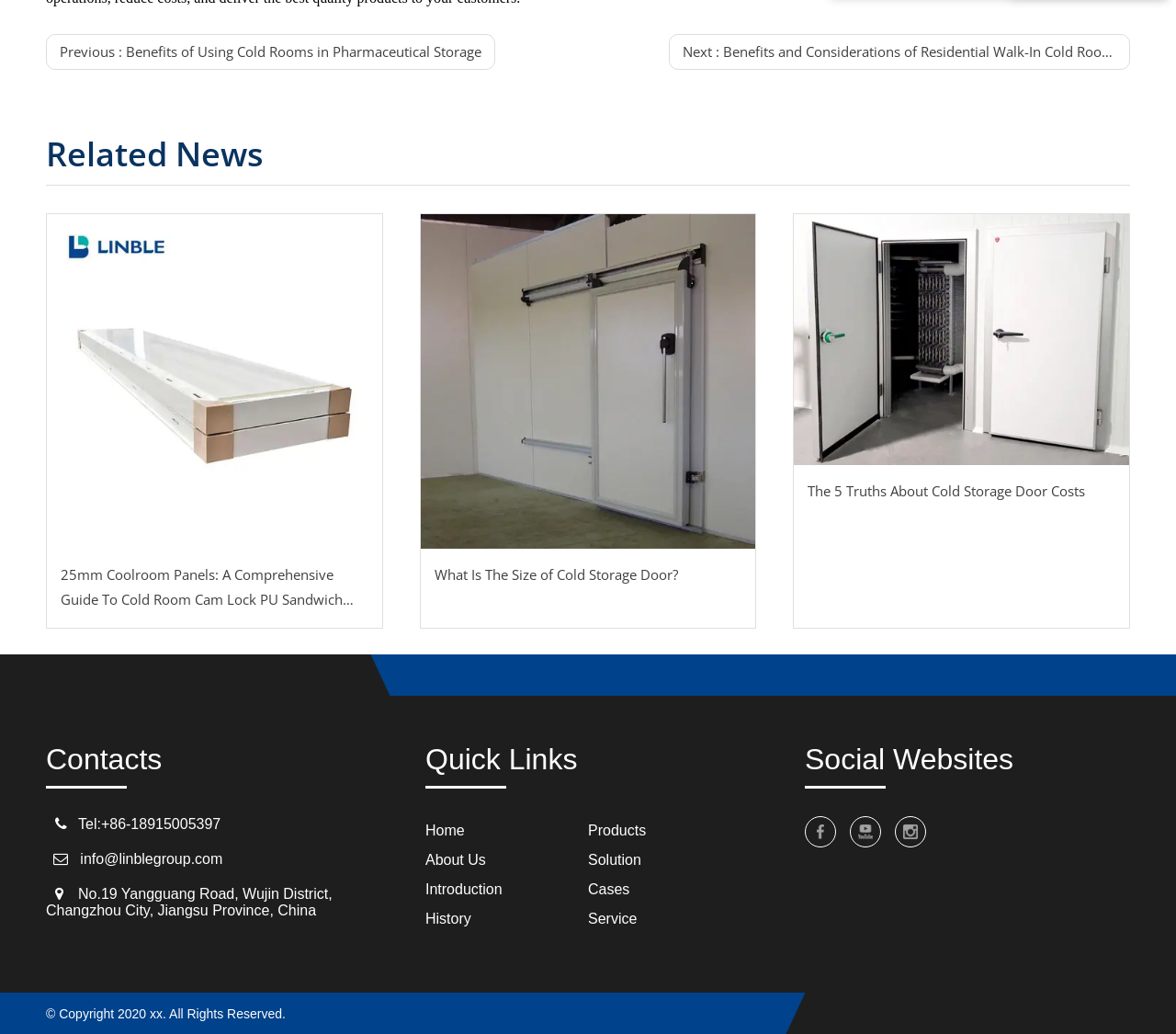Locate the bounding box coordinates of the clickable area to execute the instruction: "Contact us". Provide the coordinates as four float numbers between 0 and 1, represented as [left, top, right, bottom].

[0.039, 0.719, 0.138, 0.751]